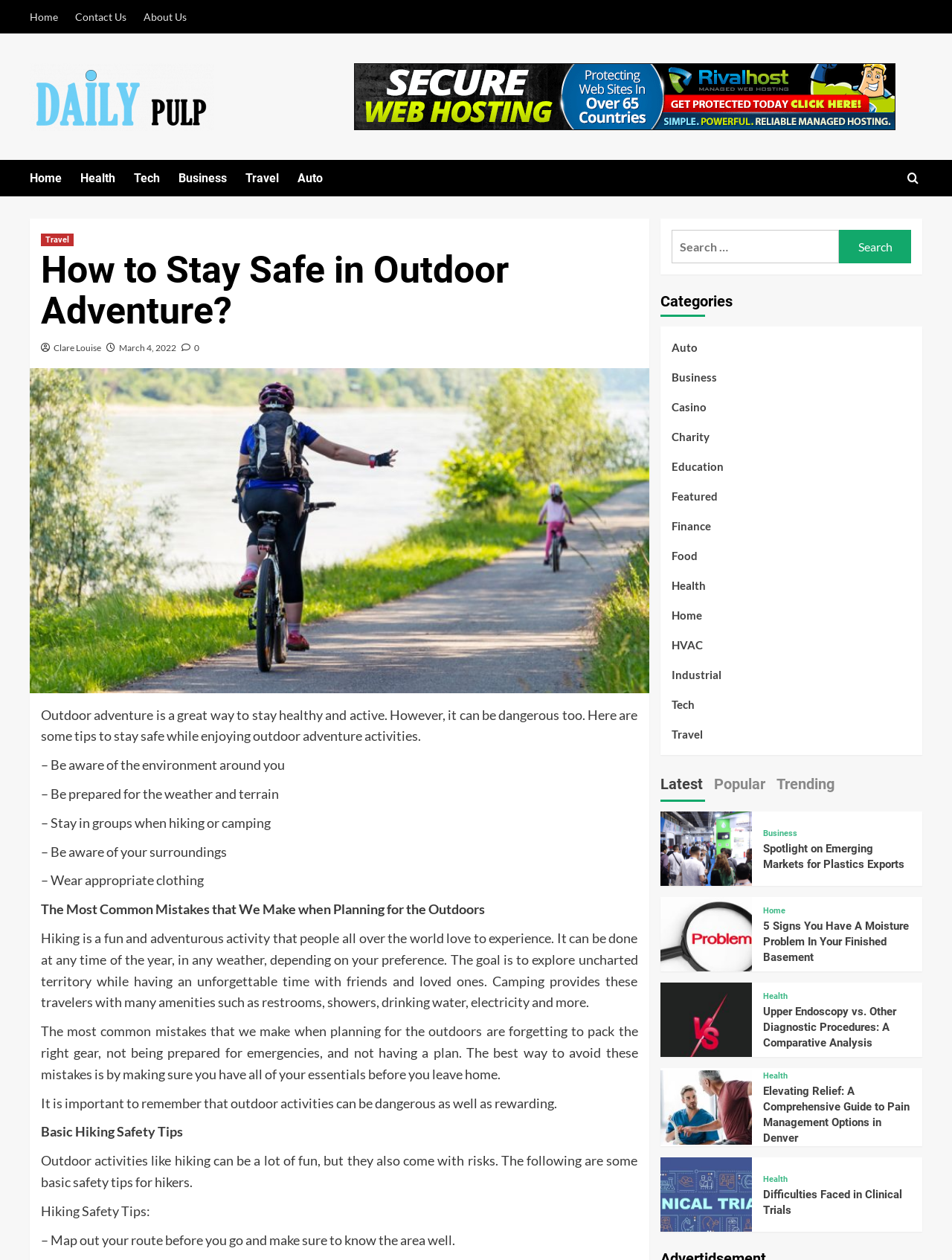Who is the author of the article 'How to Stay Safe in Outdoor Adventure?'?
Please interpret the details in the image and answer the question thoroughly.

The author of the article 'How to Stay Safe in Outdoor Adventure?' is mentioned below the article title, which is Clare Louise.